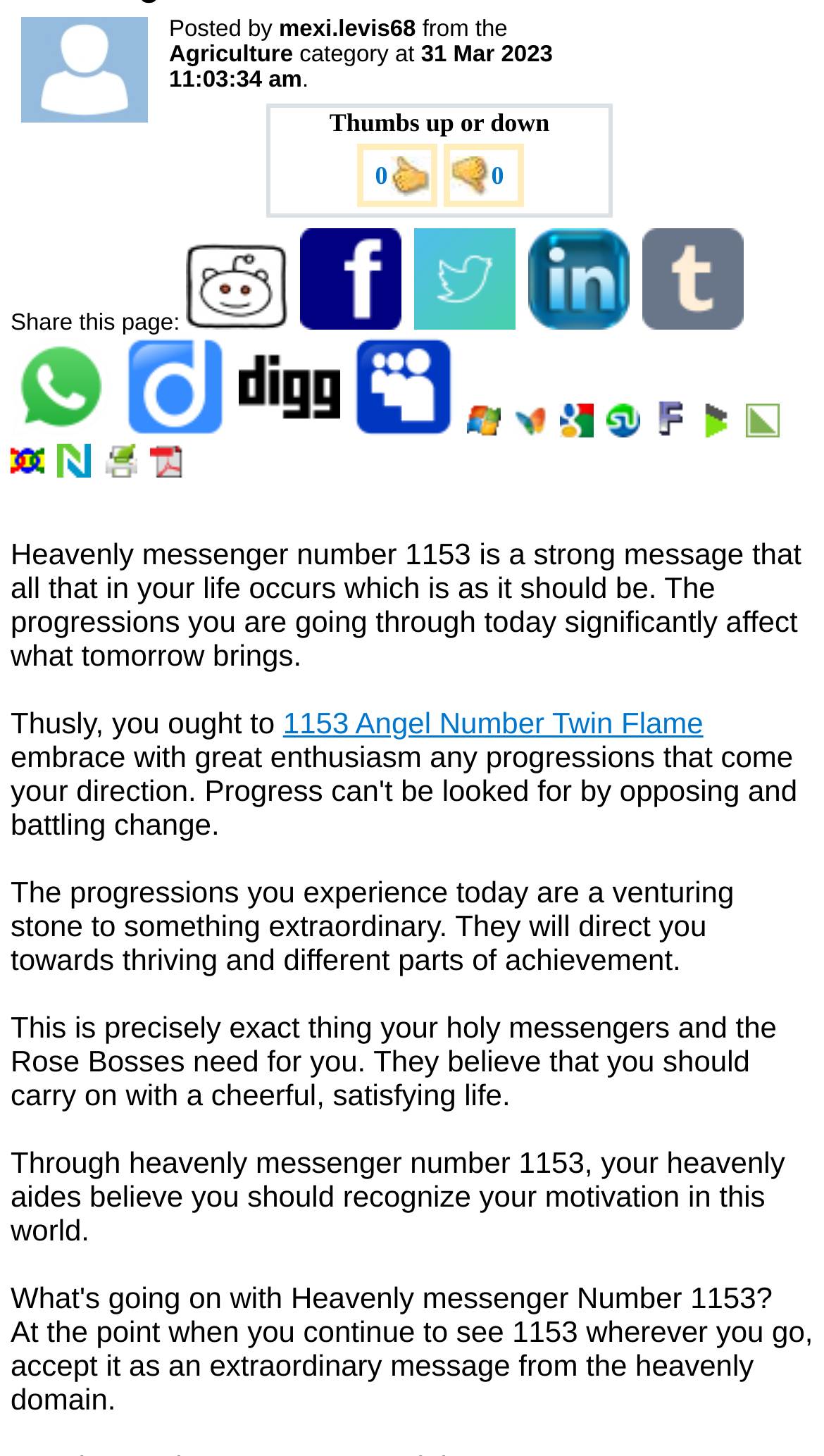Find the bounding box coordinates corresponding to the UI element with the description: "parent_node: contactme@shannoncookwrites.com aria-label="Open navigation menu"". The coordinates should be formatted as [left, top, right, bottom], with values as floats between 0 and 1.

None